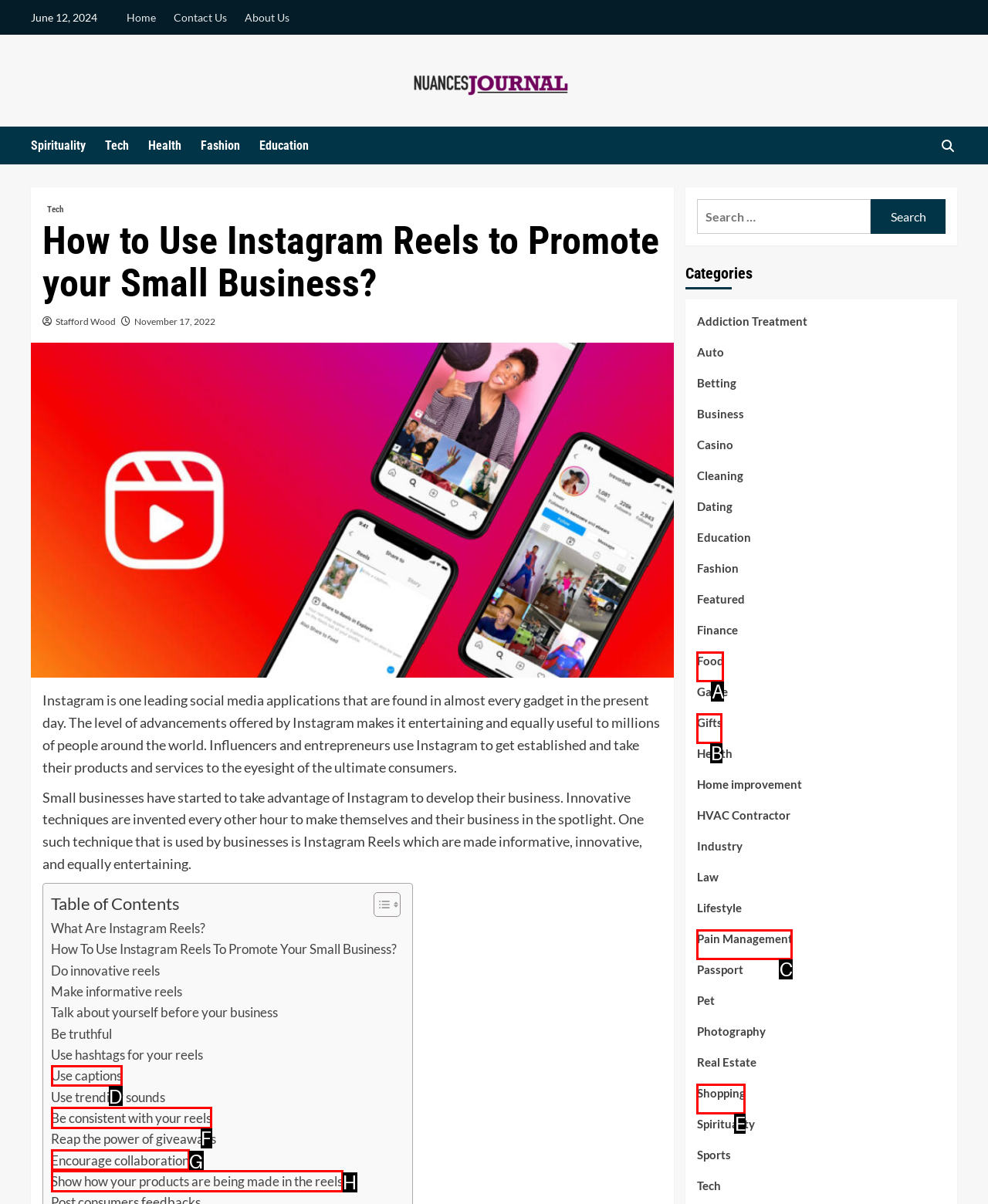Given the element description: Be consistent with your reels, choose the HTML element that aligns with it. Indicate your choice with the corresponding letter.

F